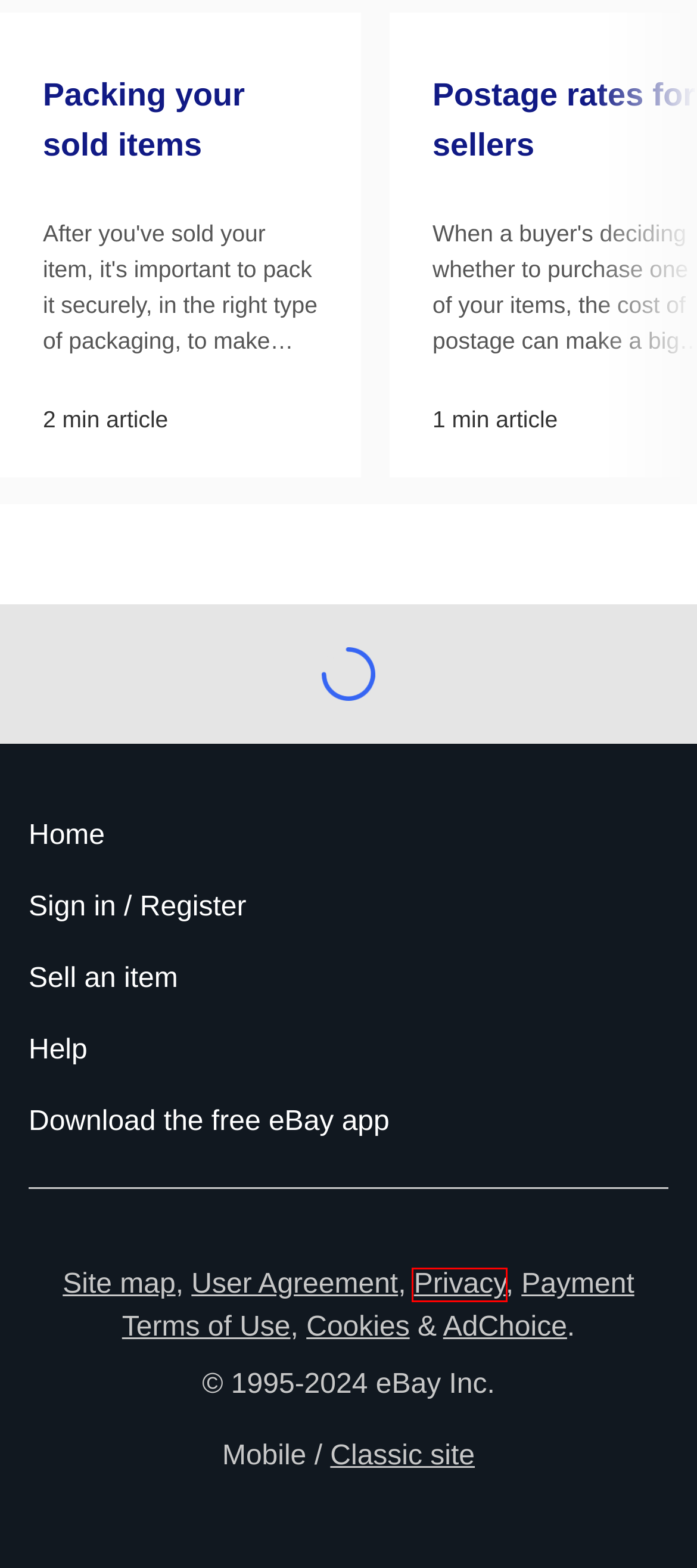Review the webpage screenshot and focus on the UI element within the red bounding box. Select the best-matching webpage description for the new webpage that follows after clicking the highlighted element. Here are the candidates:
A. Sitemap | eBay.com.au
B. DFAT Free Trade Agreement Portal
C. Payments | eBay.com.au
D. Electronics, Cars, Fashion, Collectibles & More | eBay
E. Selling on eBay | Electronics, Fashion, Home & Garden | eBay
F. User Privacy Notice | eBay
G. ‎eBay: online marketplace on the App Store
H. AdChoice - eBay 广告偏好设置

F